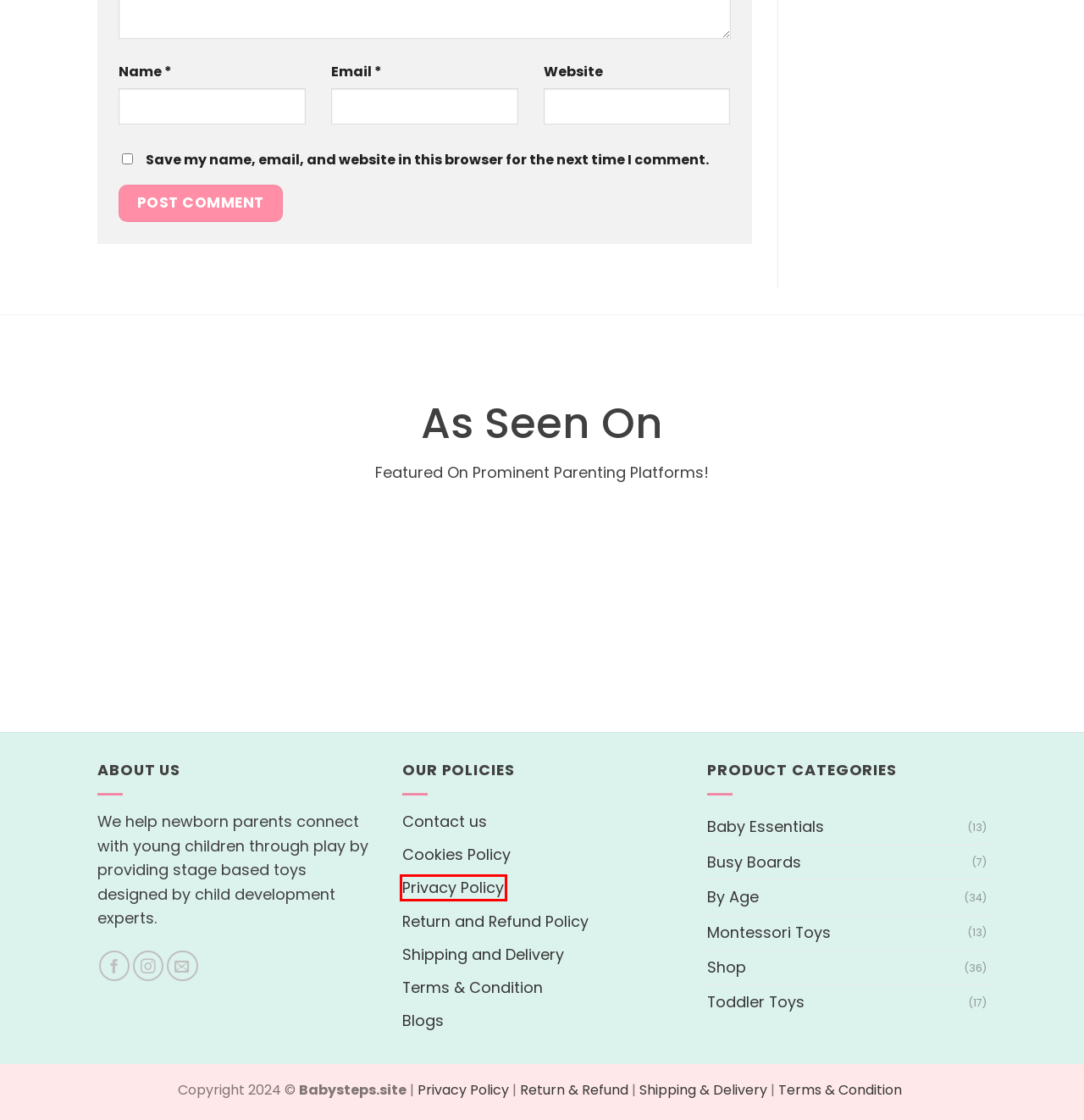Review the webpage screenshot provided, noting the red bounding box around a UI element. Choose the description that best matches the new webpage after clicking the element within the bounding box. The following are the options:
A. Terms & Condition  | Babysteps
B. Montessori Wooden Toys | Babysteps
C. Babysteps | Contact US | AU based | 100% AU operated
D. Shipping and Delivery  | Babysteps
E. Cookies Policy  | Babysteps
F. Blog  | Babysteps
G. Return and Refund Policy  | Babysteps
H. Privacy Policy  | Babysteps

H